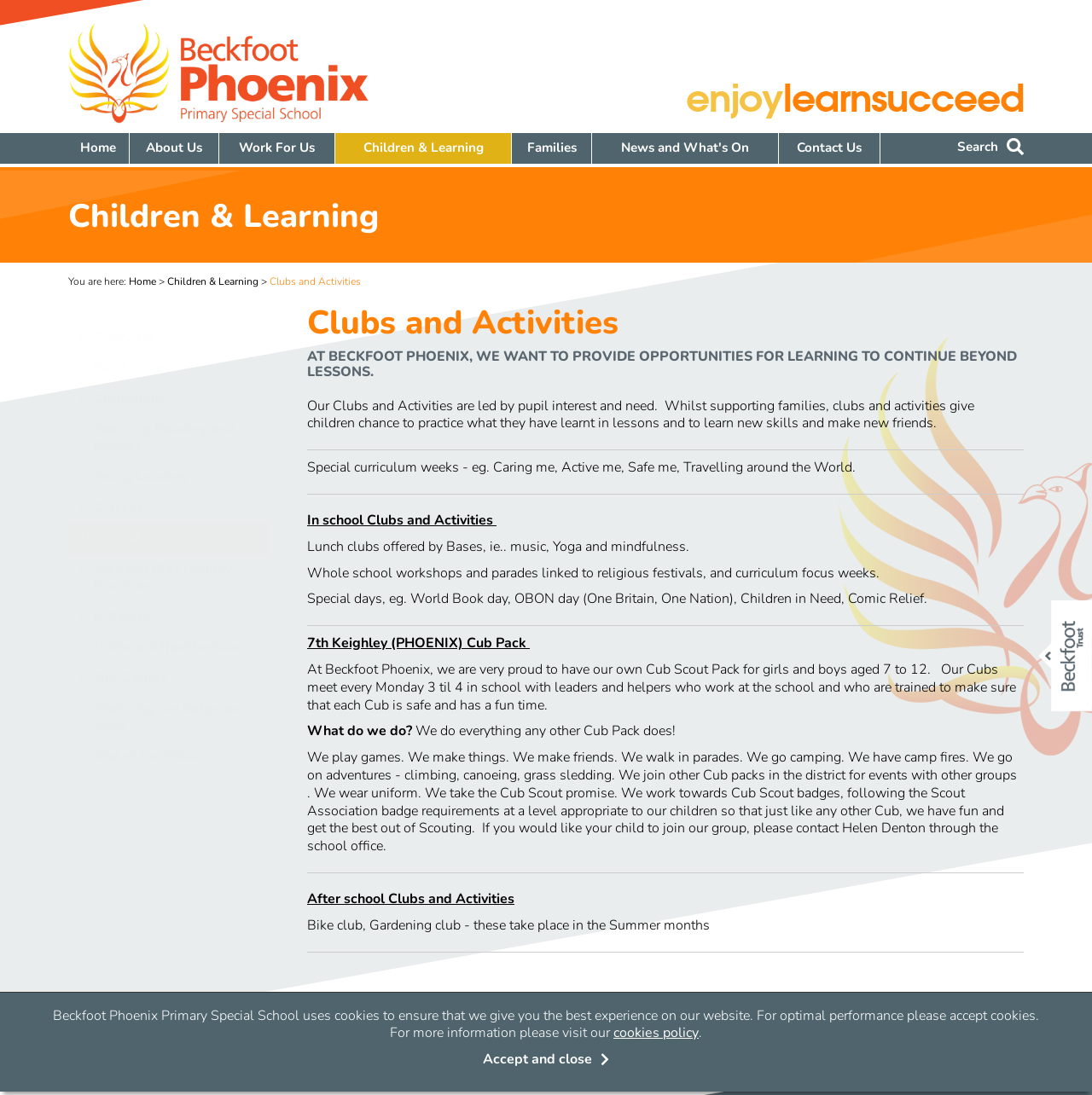Locate the bounding box coordinates of the element you need to click to accomplish the task described by this instruction: "Go to 'Children & Learning'".

[0.306, 0.121, 0.468, 0.149]